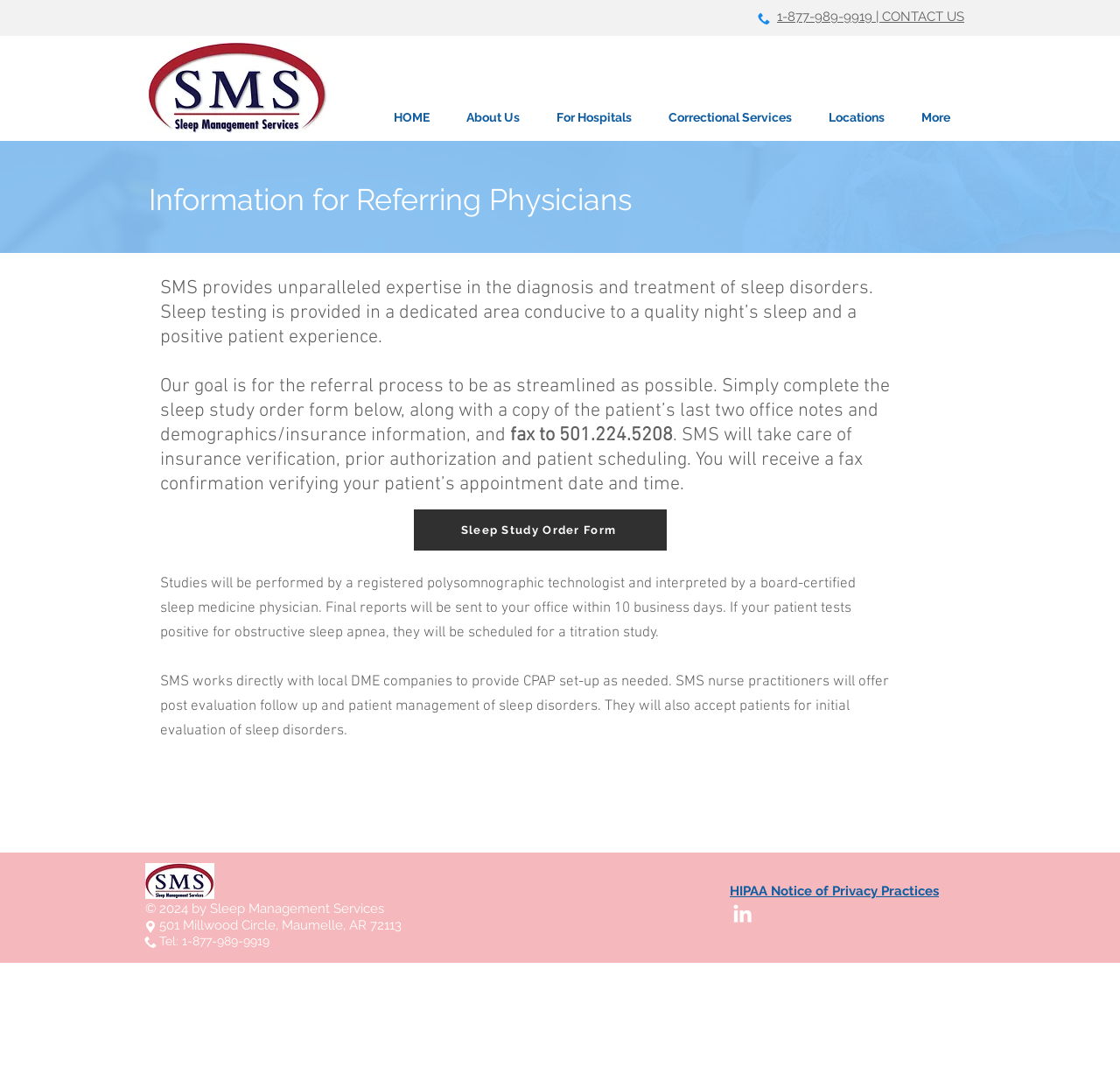What is the purpose of SMS?
Analyze the image and deliver a detailed answer to the question.

I inferred this by reading the main content of the webpage, which describes the services provided by SMS, including sleep testing, insurance verification, and patient scheduling. The text also mentions that SMS works with local DME companies to provide CPAP set-up and offers post-evaluation follow-up and patient management of sleep disorders.